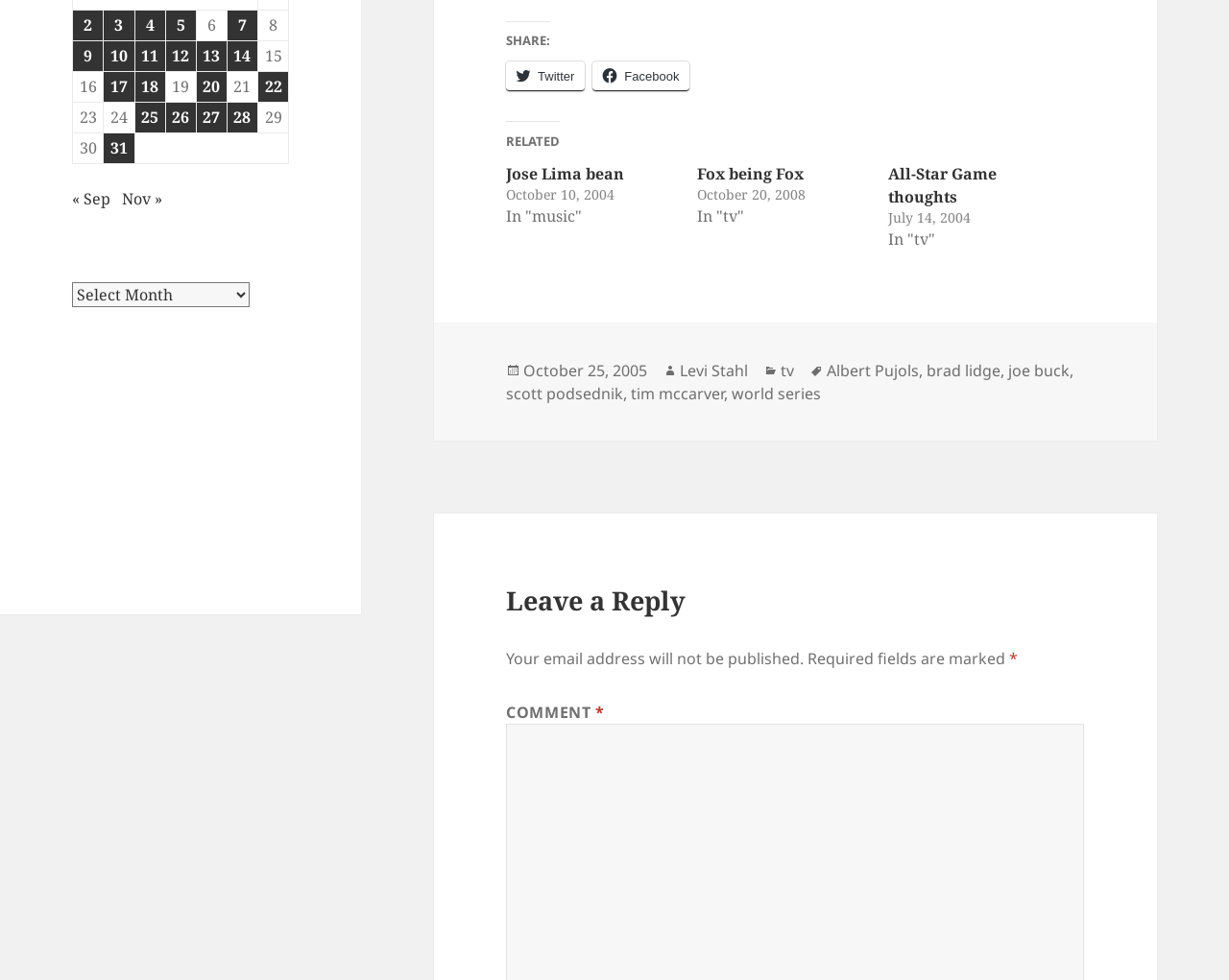Provide the bounding box coordinates for the UI element described in this sentence: "17". The coordinates should be four float values between 0 and 1, i.e., [left, top, right, bottom].

[0.085, 0.073, 0.109, 0.104]